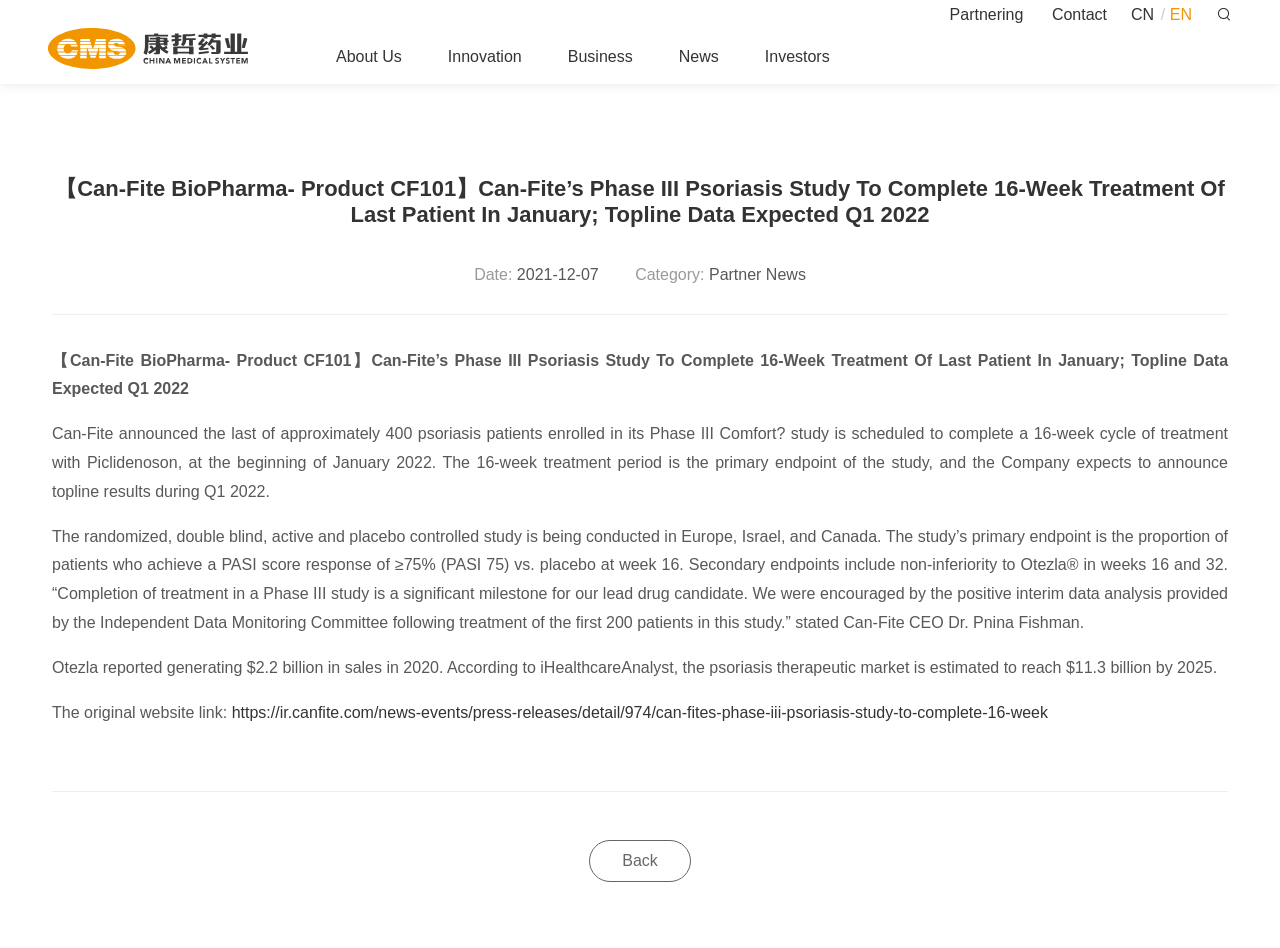Reply to the question below using a single word or brief phrase:
What is the sales figure of Otezla in 2020?

$2.2 billion